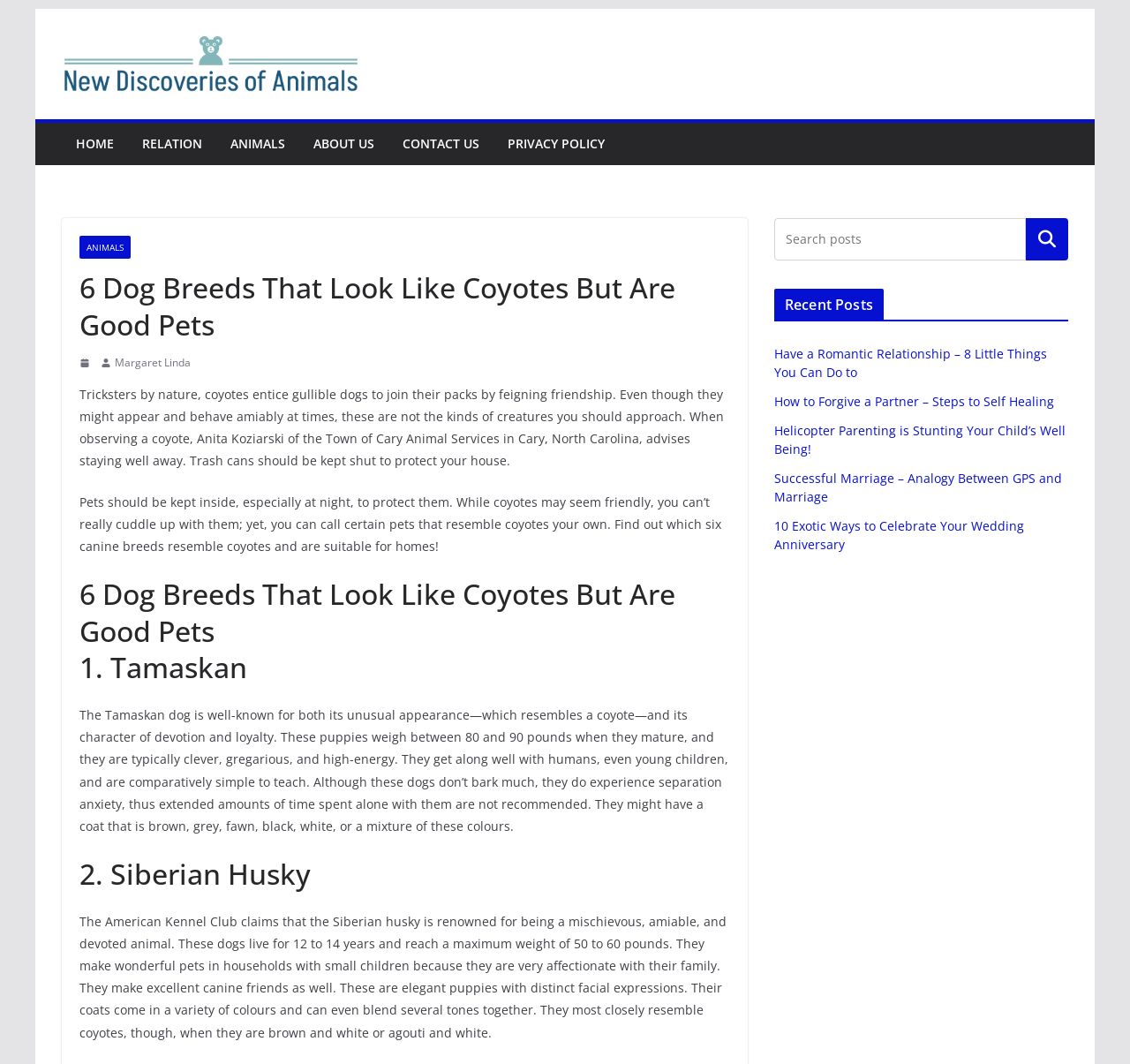Find the bounding box coordinates for the area that must be clicked to perform this action: "Click on the link to learn about 'Tamaskan' dog breed".

[0.07, 0.541, 0.646, 0.645]